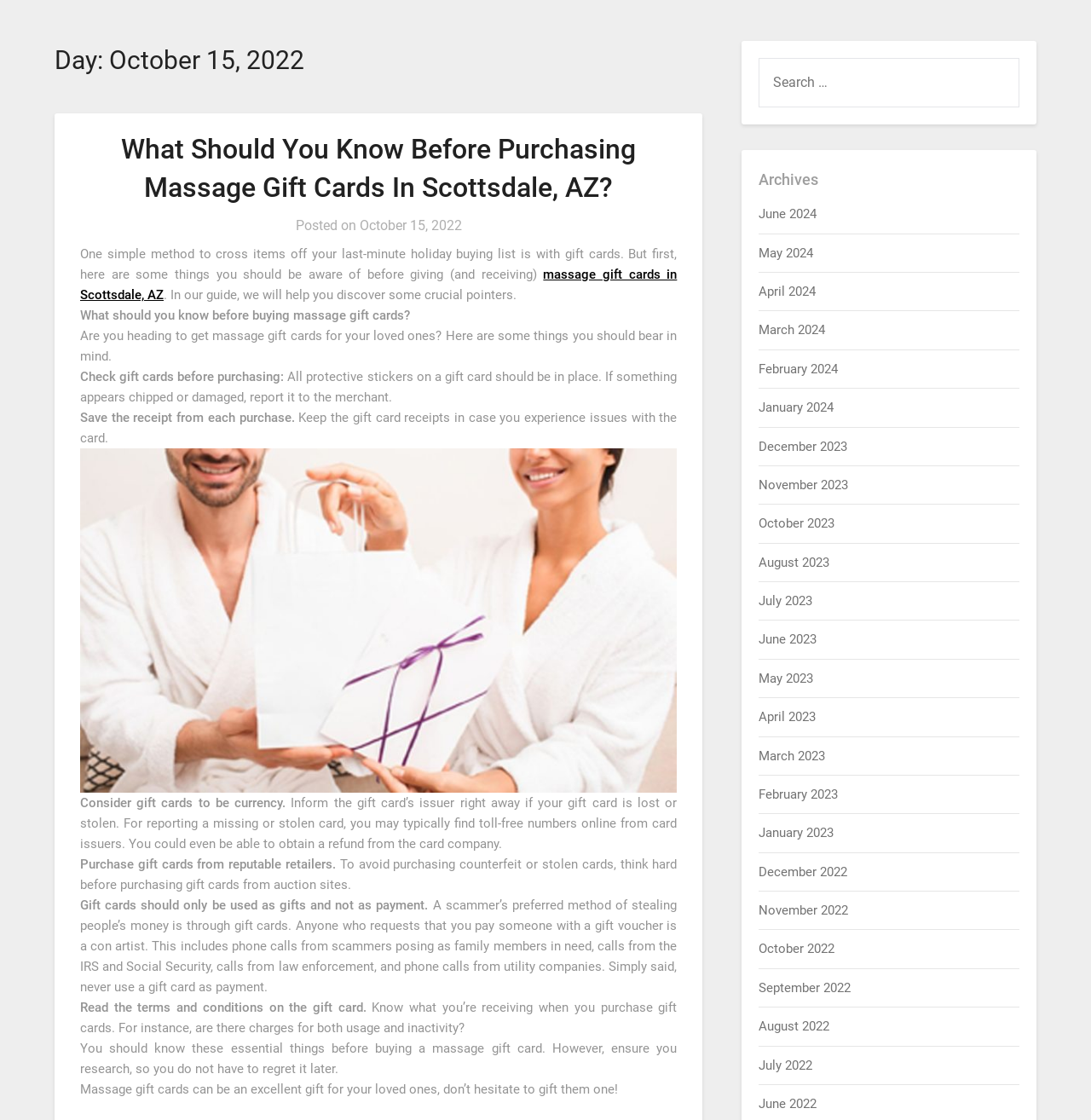Can you find and provide the main heading text of this webpage?

Day: October 15, 2022